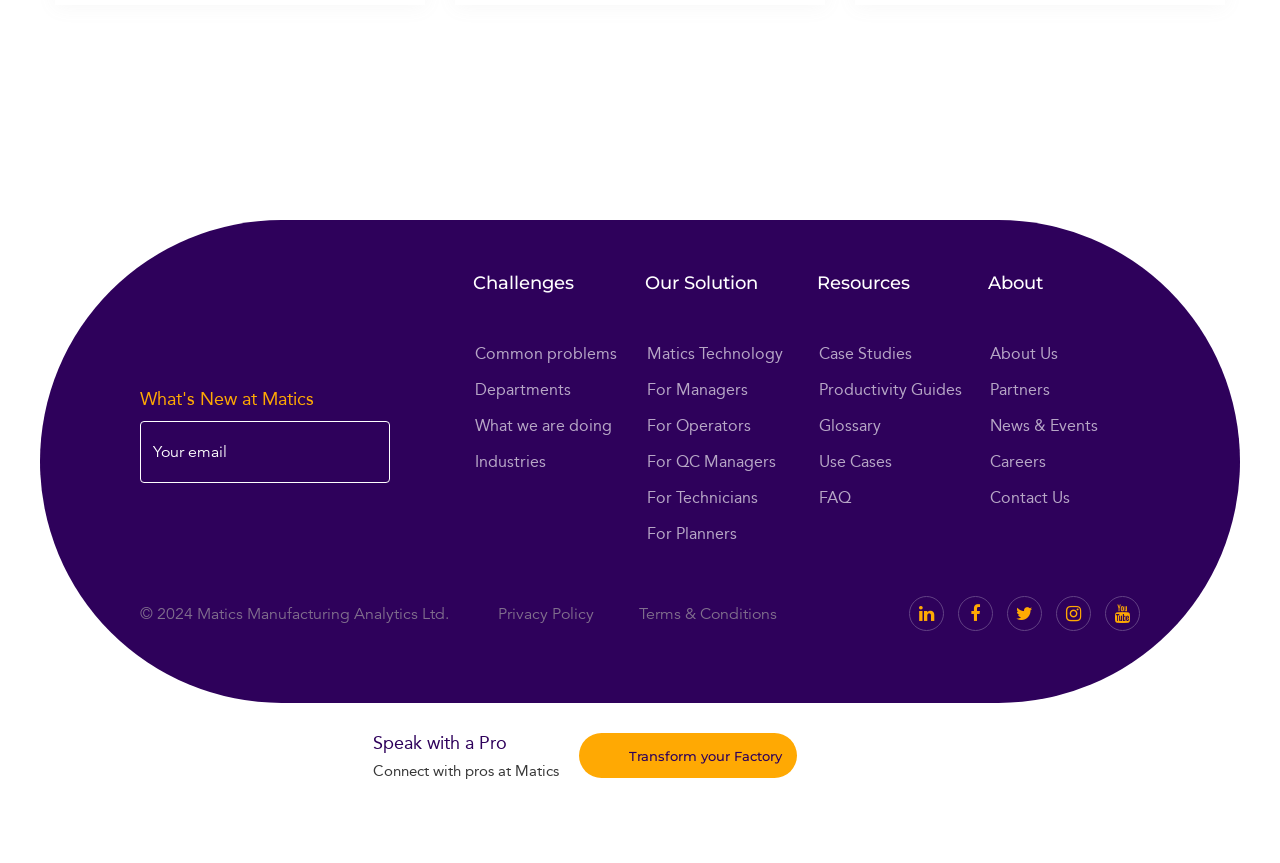What is the company name mentioned on the webpage?
Using the image as a reference, give a one-word or short phrase answer.

Matics Manufacturing Analytics Ltd.